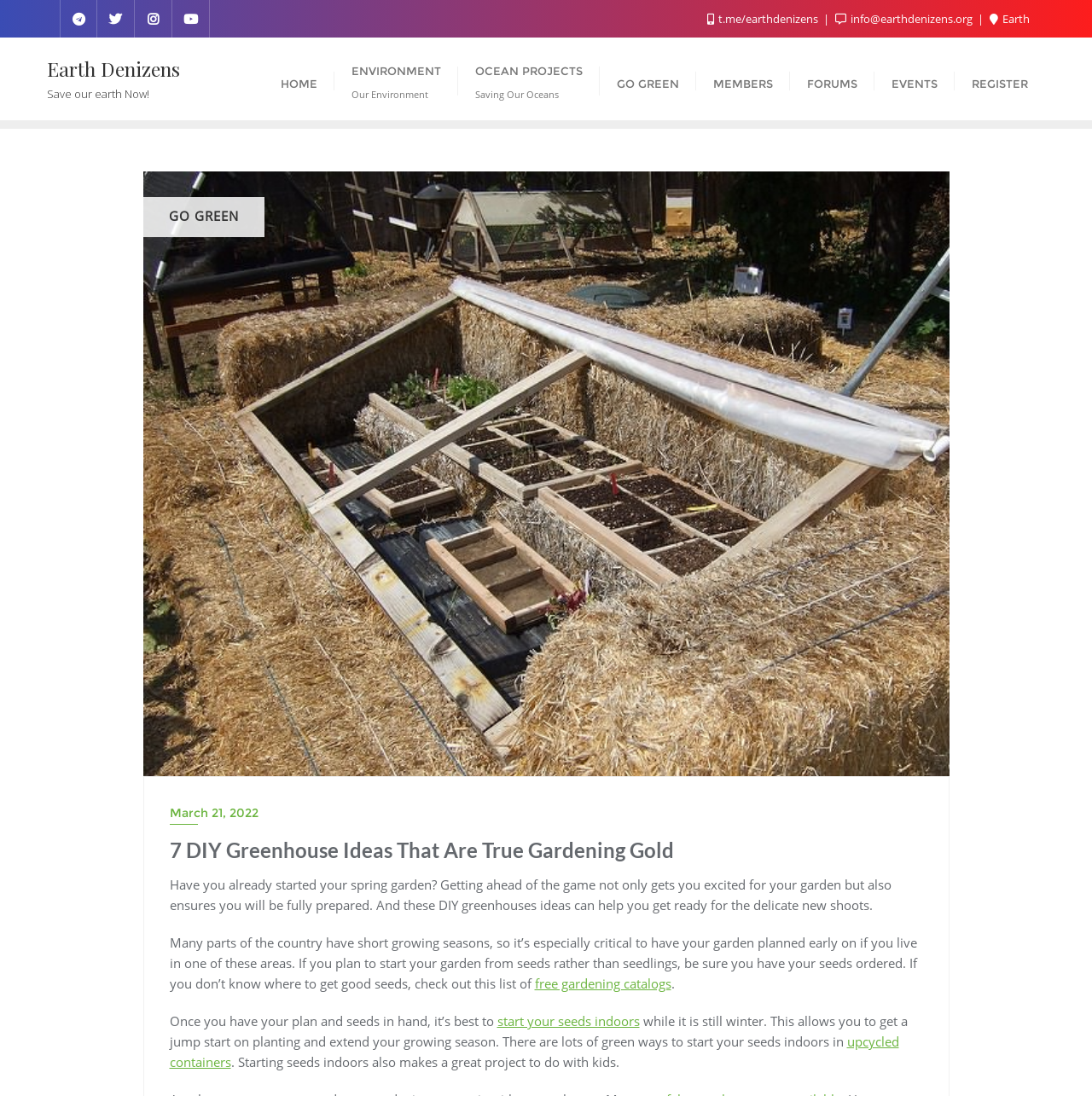Pinpoint the bounding box coordinates of the element you need to click to execute the following instruction: "Learn about free gardening catalogs". The bounding box should be represented by four float numbers between 0 and 1, in the format [left, top, right, bottom].

[0.489, 0.89, 0.614, 0.905]